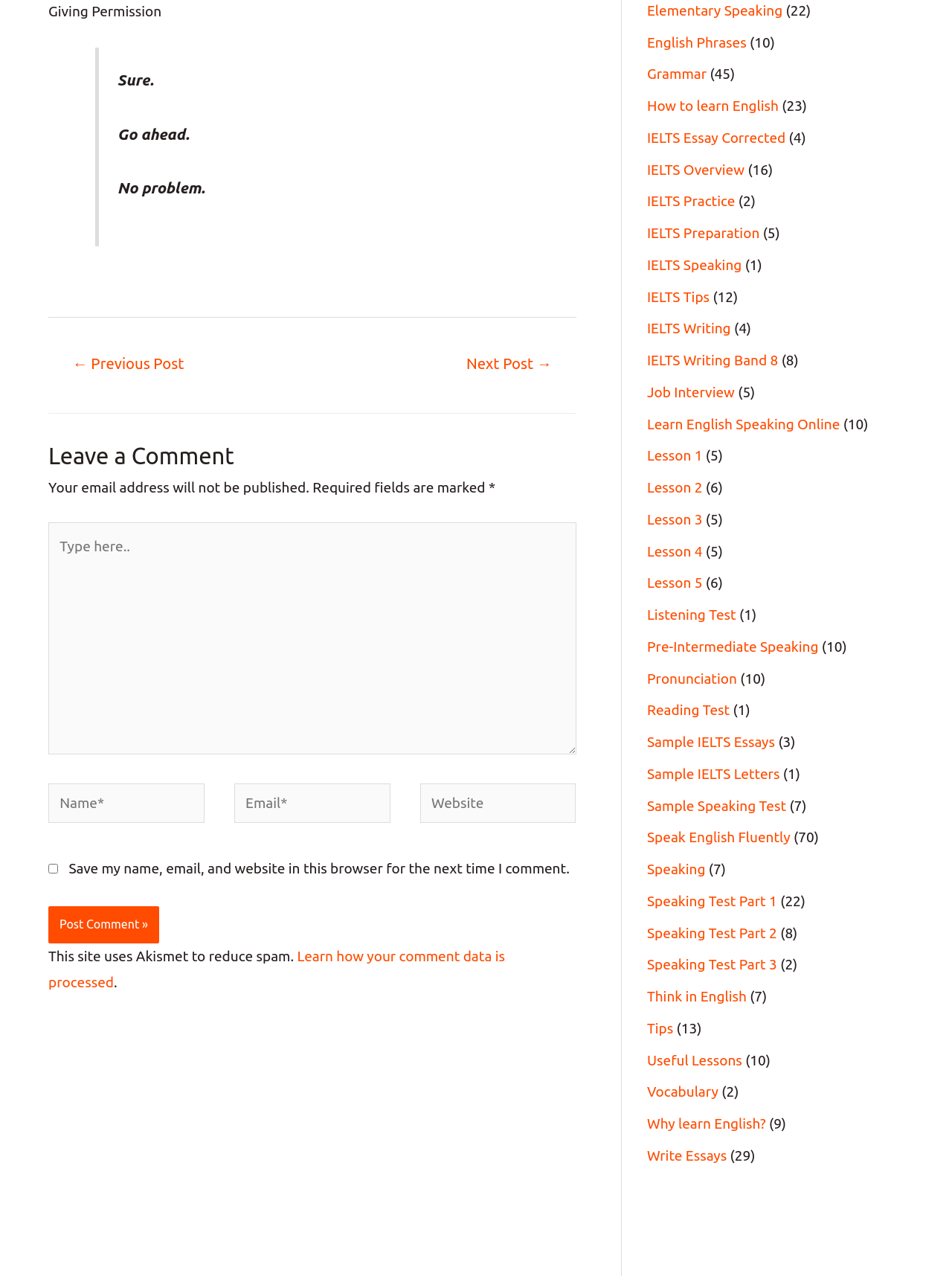Please give a one-word or short phrase response to the following question: 
What is the label of the first textbox in the comment form?

Type here..